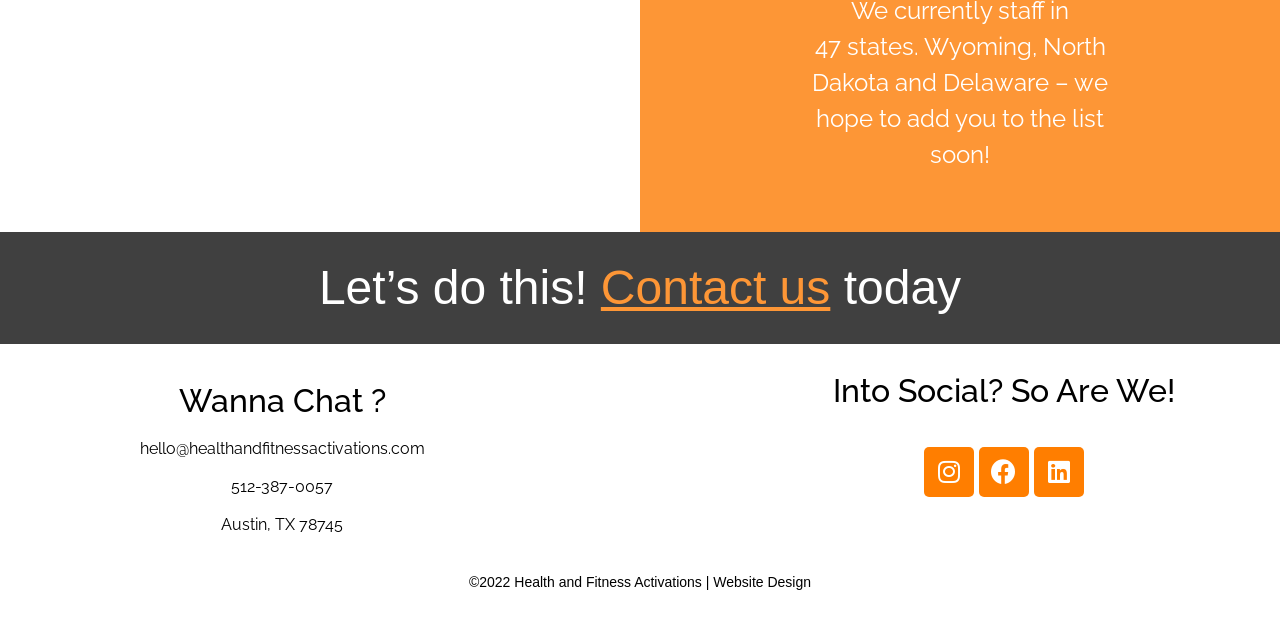Determine the bounding box coordinates of the UI element described below. Use the format (top-left x, top-left y, bottom-right x, bottom-right y) with floating point numbers between 0 and 1: Contact us

[0.469, 0.423, 0.649, 0.509]